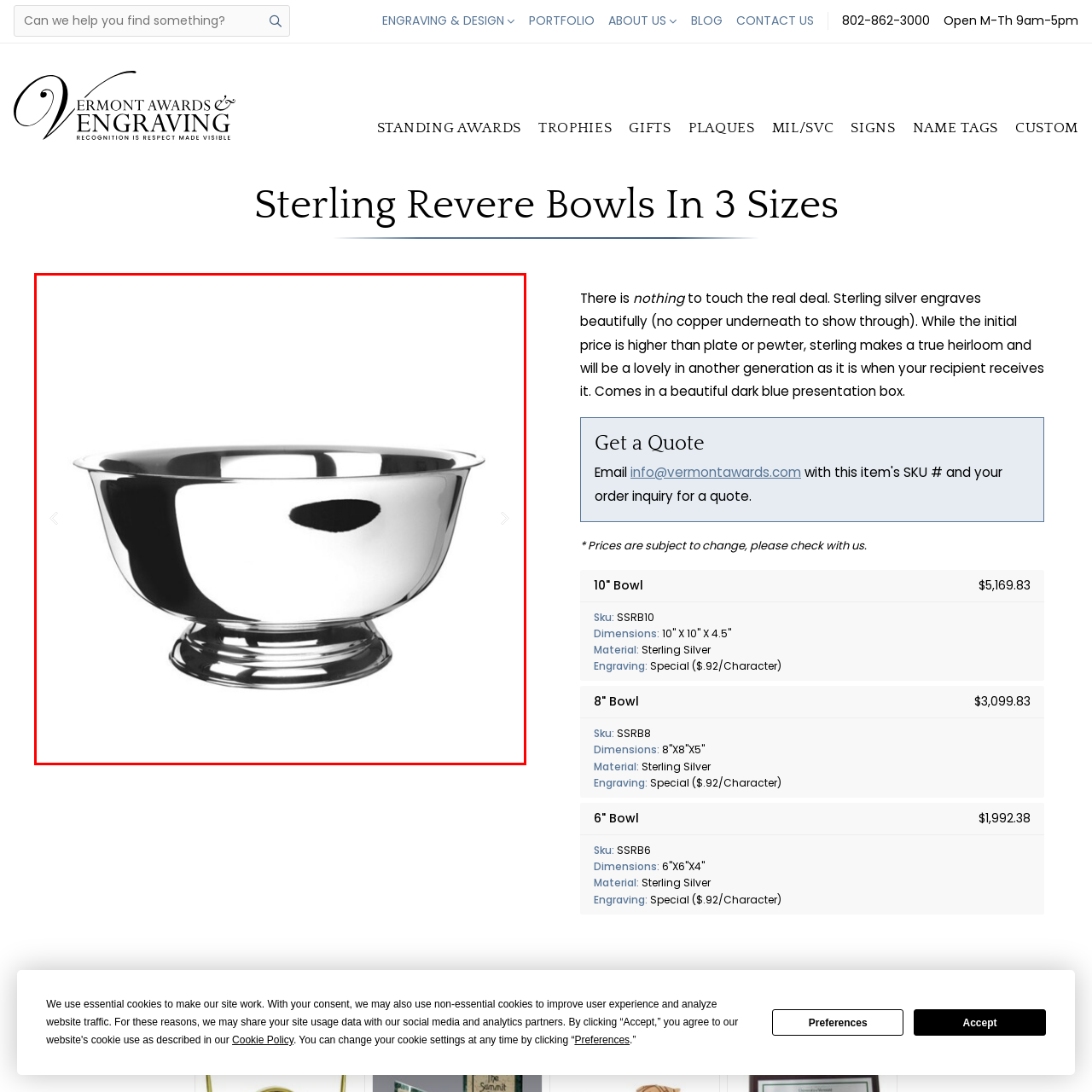Offer a detailed explanation of the elements found within the defined red outline.

This image features a beautifully crafted sterling silver bowl, showcasing its sleek and polished surface that reflects light gracefully. The bowl is designed with a wide, rounded shape and rests on a slightly raised pedestal base, adding an elegant touch to its appearance. Ideal for both decorative and functional uses, it exemplifies craftsmanship that makes sterling silver a timeless choice for any occasion. Whether used for serving food or as a stunning centerpiece, this bowl is sure to impress and serve as a cherished heirloom.